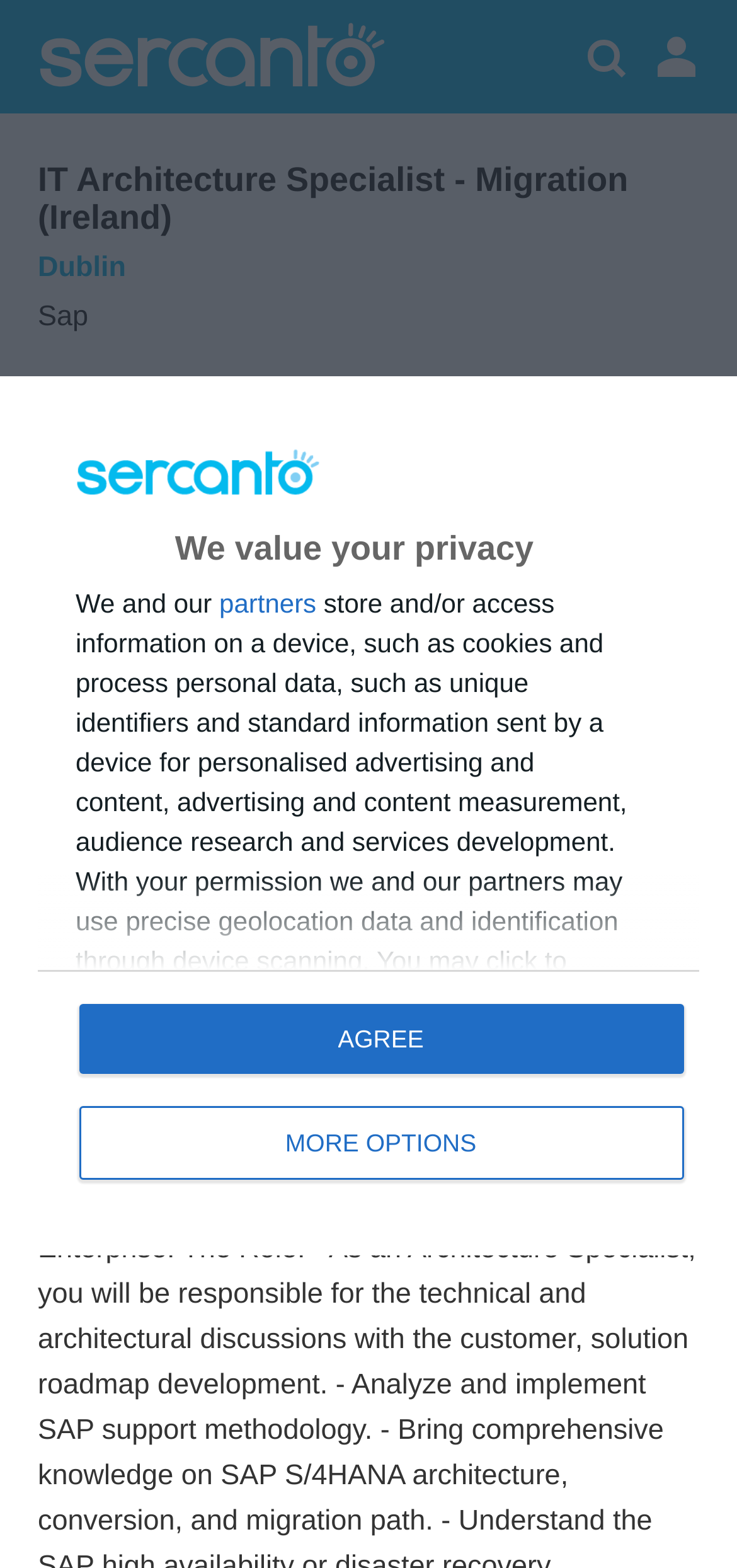Use one word or a short phrase to answer the question provided: 
What is the job location?

Dublin